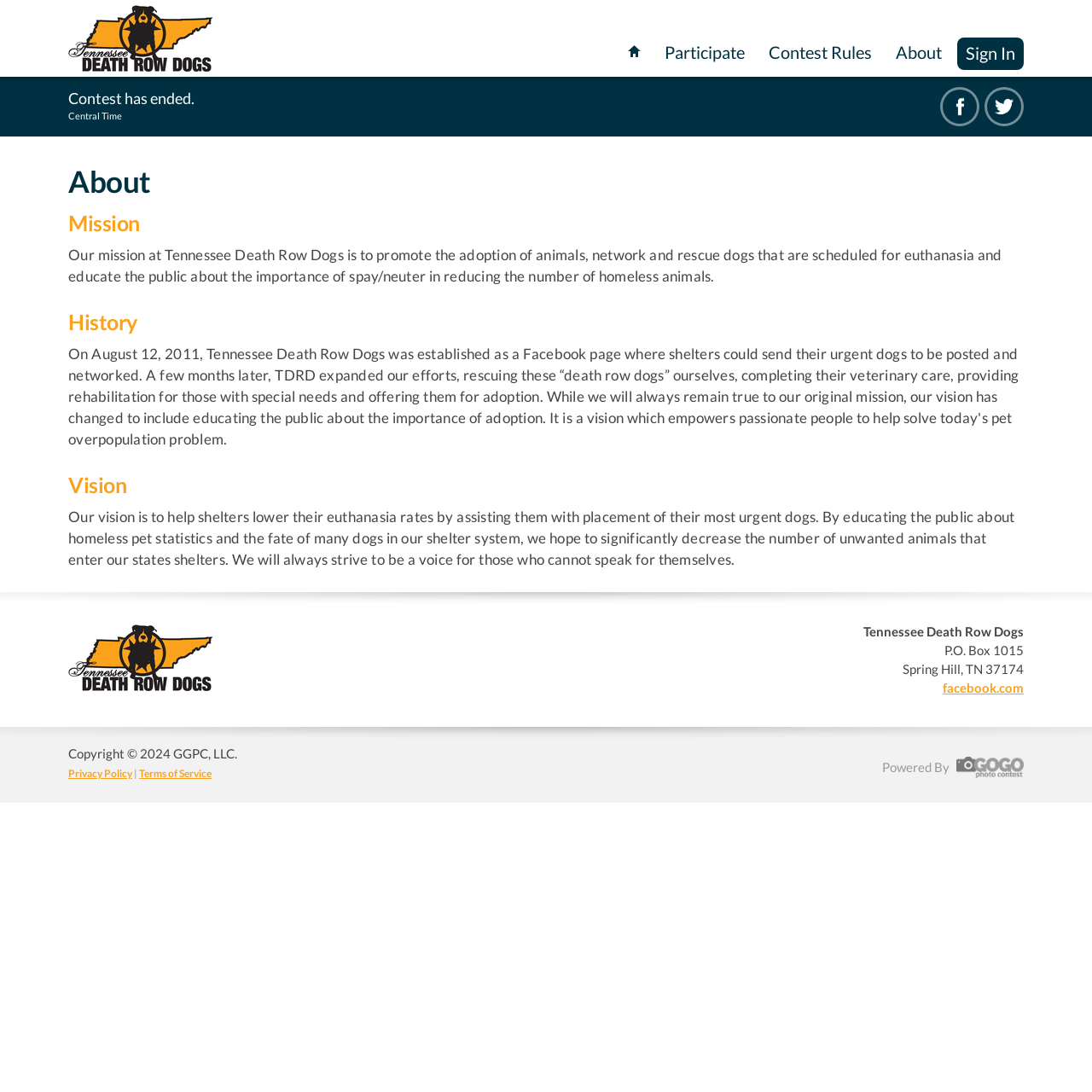Please identify the bounding box coordinates of the clickable element to fulfill the following instruction: "participate in the contest". The coordinates should be four float numbers between 0 and 1, i.e., [left, top, right, bottom].

[0.601, 0.034, 0.69, 0.07]